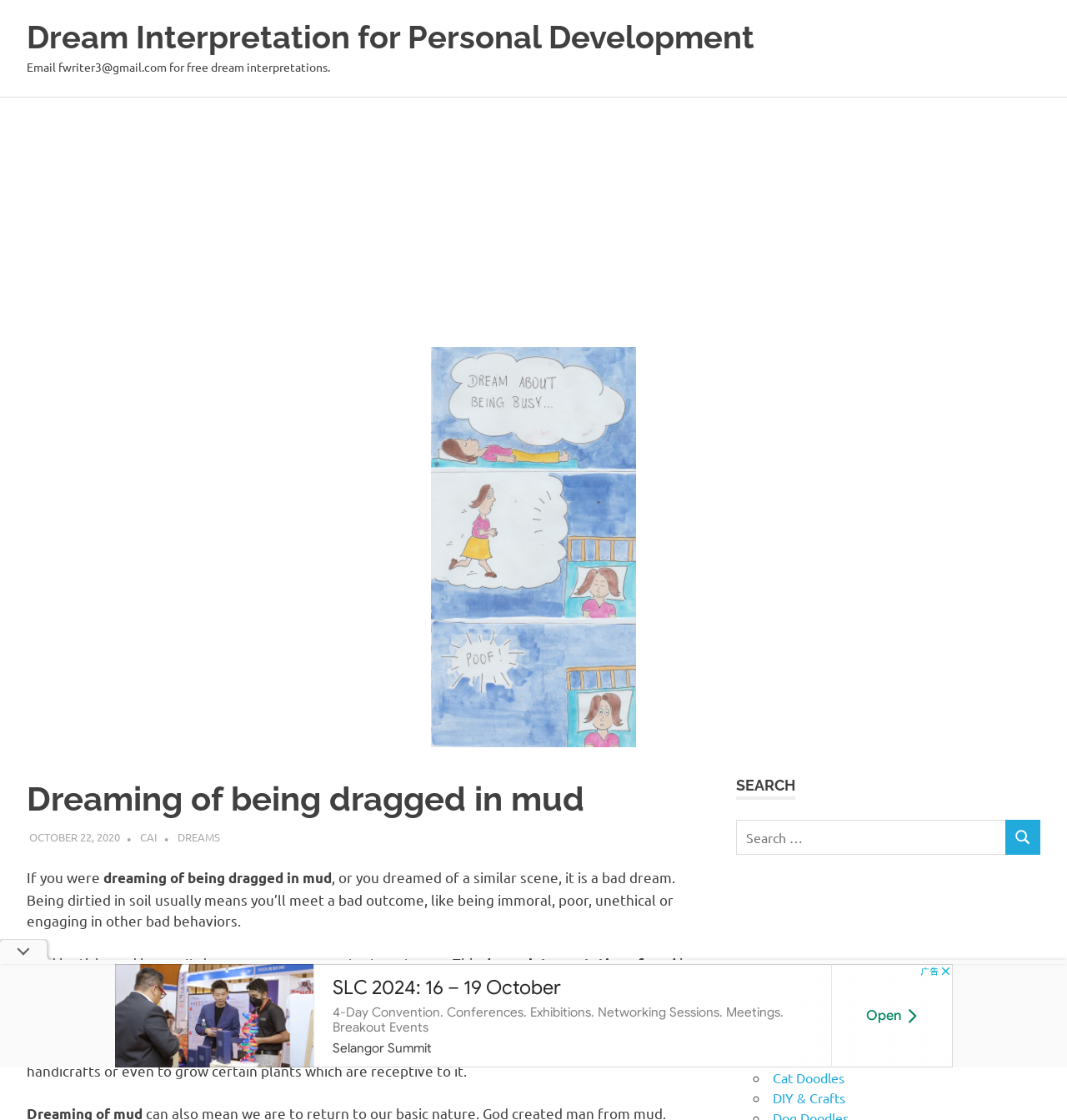Provide a thorough description of the webpage's content and layout.

The webpage is about dream interpretation, specifically focusing on the meaning of dreaming of being dragged in mud. At the top, there is a link to "Dream Interpretation for Personal Development" and a static text that reads "Email fwriter3@gmail.com for free dream interpretations." Below this, there is an advertisement iframe.

On the left side, there is a prominent image with the same title as the webpage, "Dream Interpretation for Personal Development." Above the image, there is a header section with a heading that reads "Dreaming of being dragged in mud" and three links: "OCTOBER 22, 2020", "CAI", and "DREAMS".

The main content of the webpage is a passage of text that interprets the meaning of dreaming of being dragged in mud. The passage is divided into several paragraphs, explaining that being dirtied in soil usually means meeting a bad outcome, and that mud can be a hindrance to moving forward in life. The passage also mentions that mud can be useful or harmful, depending on how it is managed.

On the right side, there are three sections: a search bar, a categories section, and an advertisement iframe. The search bar has a heading that reads "SEARCH" and a text input field with a button to submit the search query. The categories section has a heading that reads "CATEGORIES" and lists several categories, including "Art", "Art on Products", "Cat Doodles", and "DIY & Crafts", each with a bullet point marker.

At the bottom of the webpage, there is another advertisement iframe.